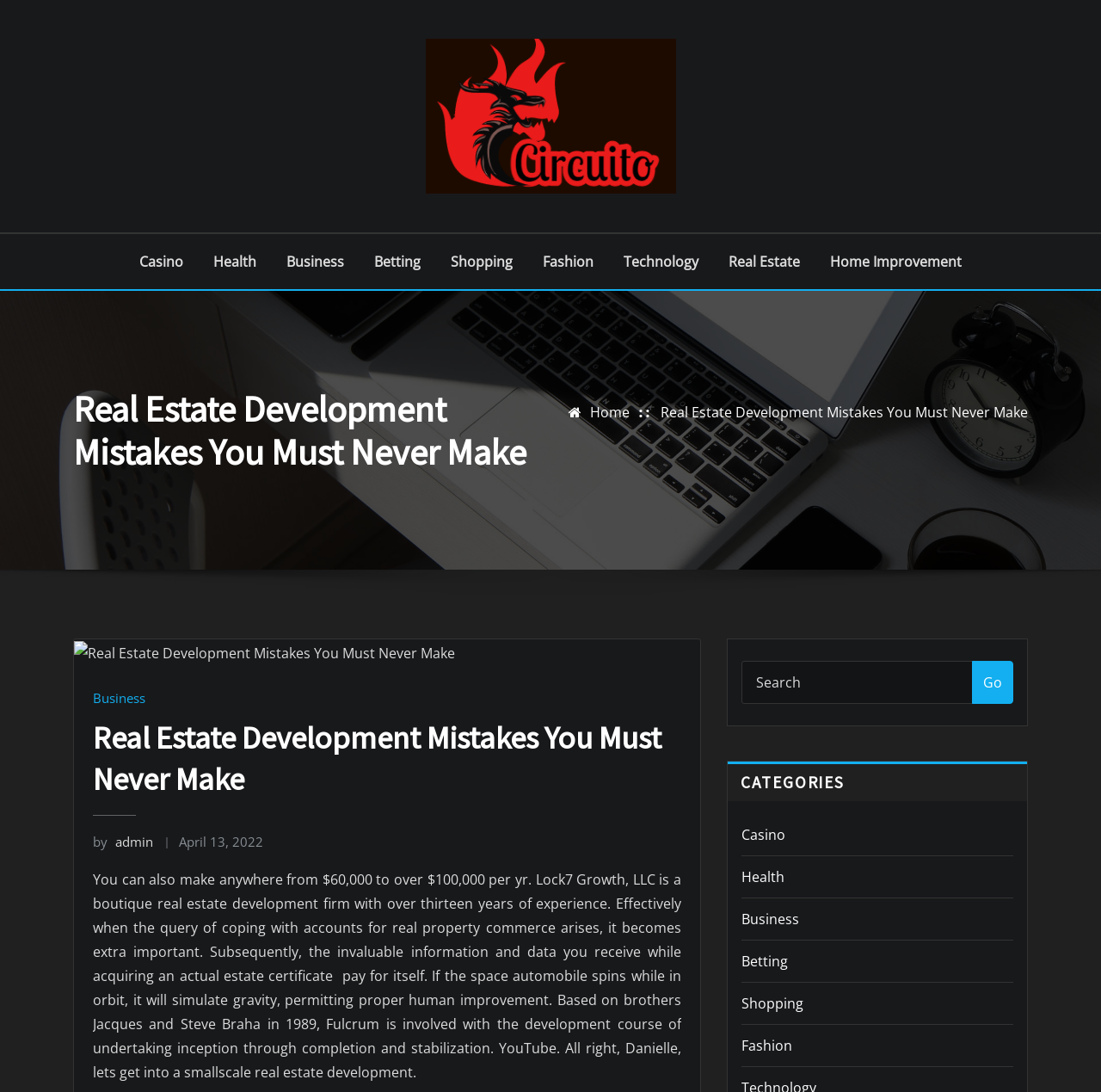Point out the bounding box coordinates of the section to click in order to follow this instruction: "Click on the 'Circuito' link".

[0.066, 0.0, 0.934, 0.212]